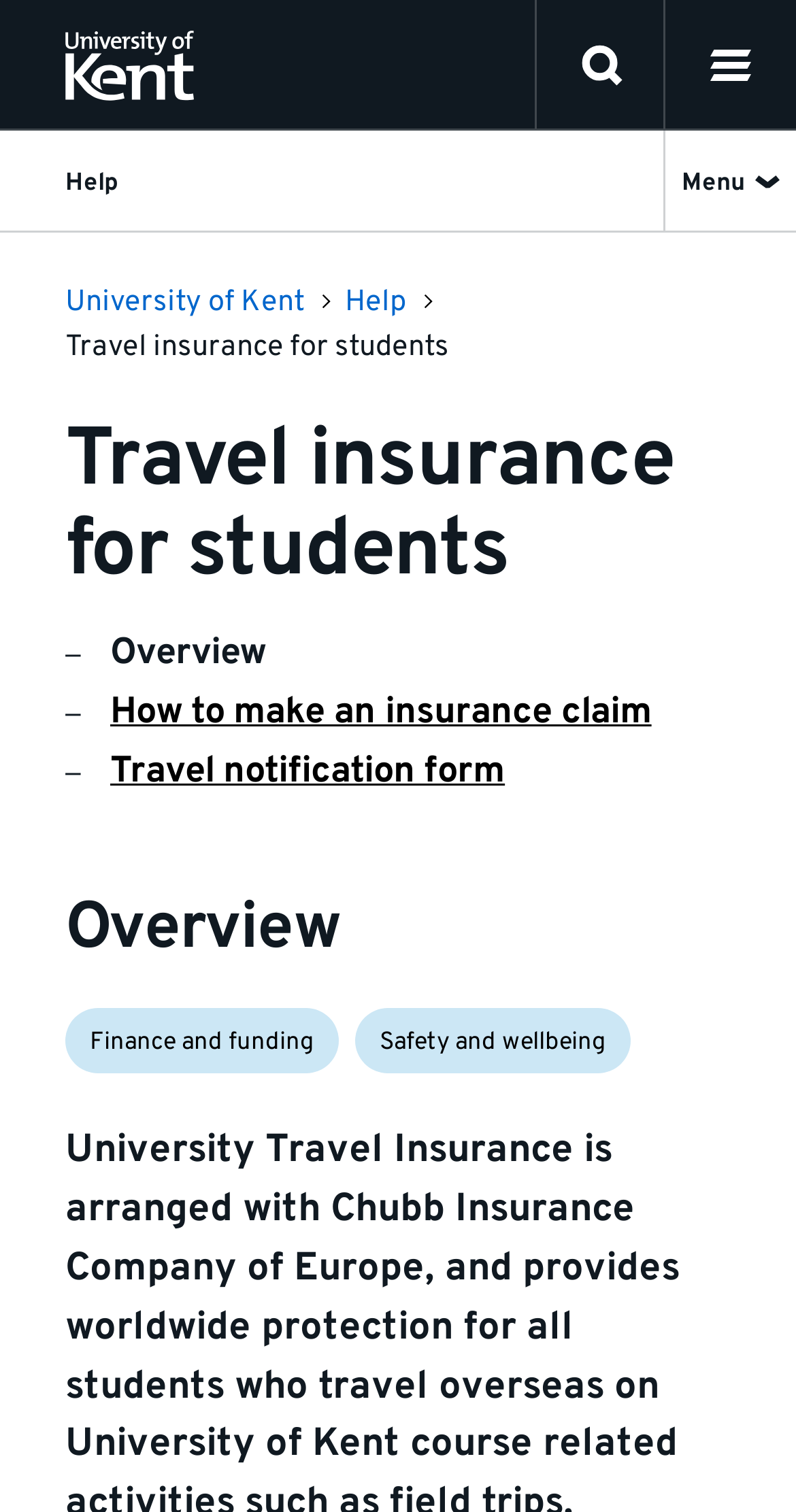Determine the bounding box coordinates for the clickable element to execute this instruction: "open main menu". Provide the coordinates as four float numbers between 0 and 1, i.e., [left, top, right, bottom].

[0.836, 0.0, 1.0, 0.086]